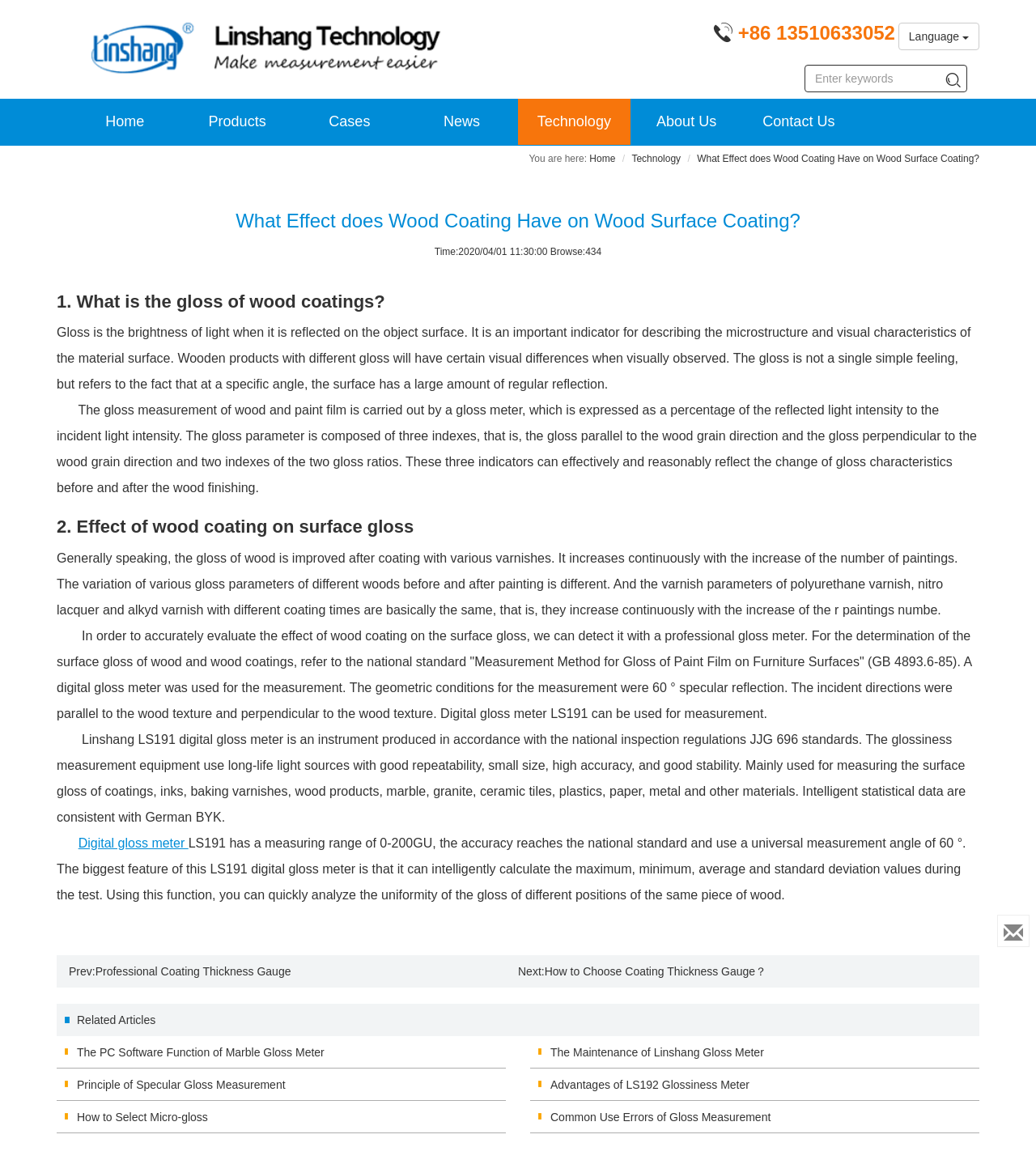Please identify the coordinates of the bounding box that should be clicked to fulfill this instruction: "Search for something".

None